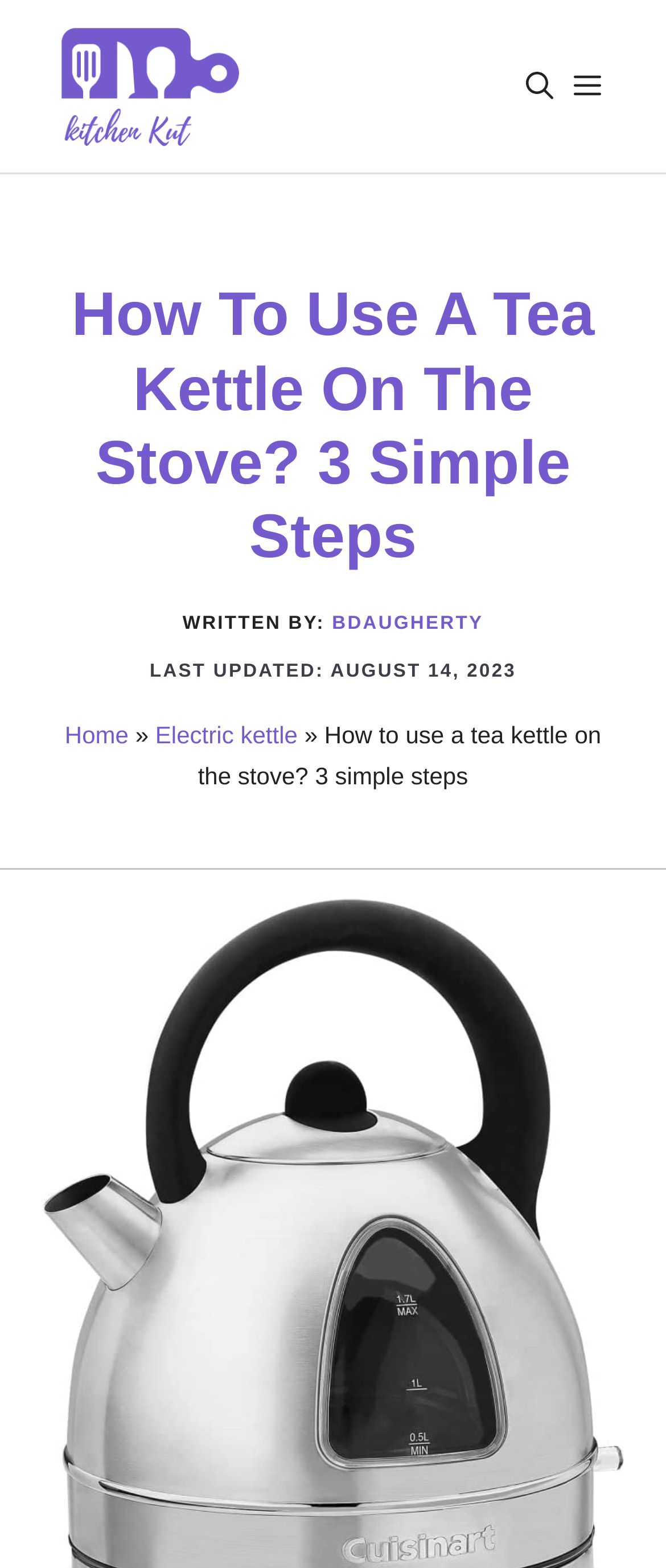When was the article last updated?
From the image, respond using a single word or phrase.

AUGUST 14, 2023